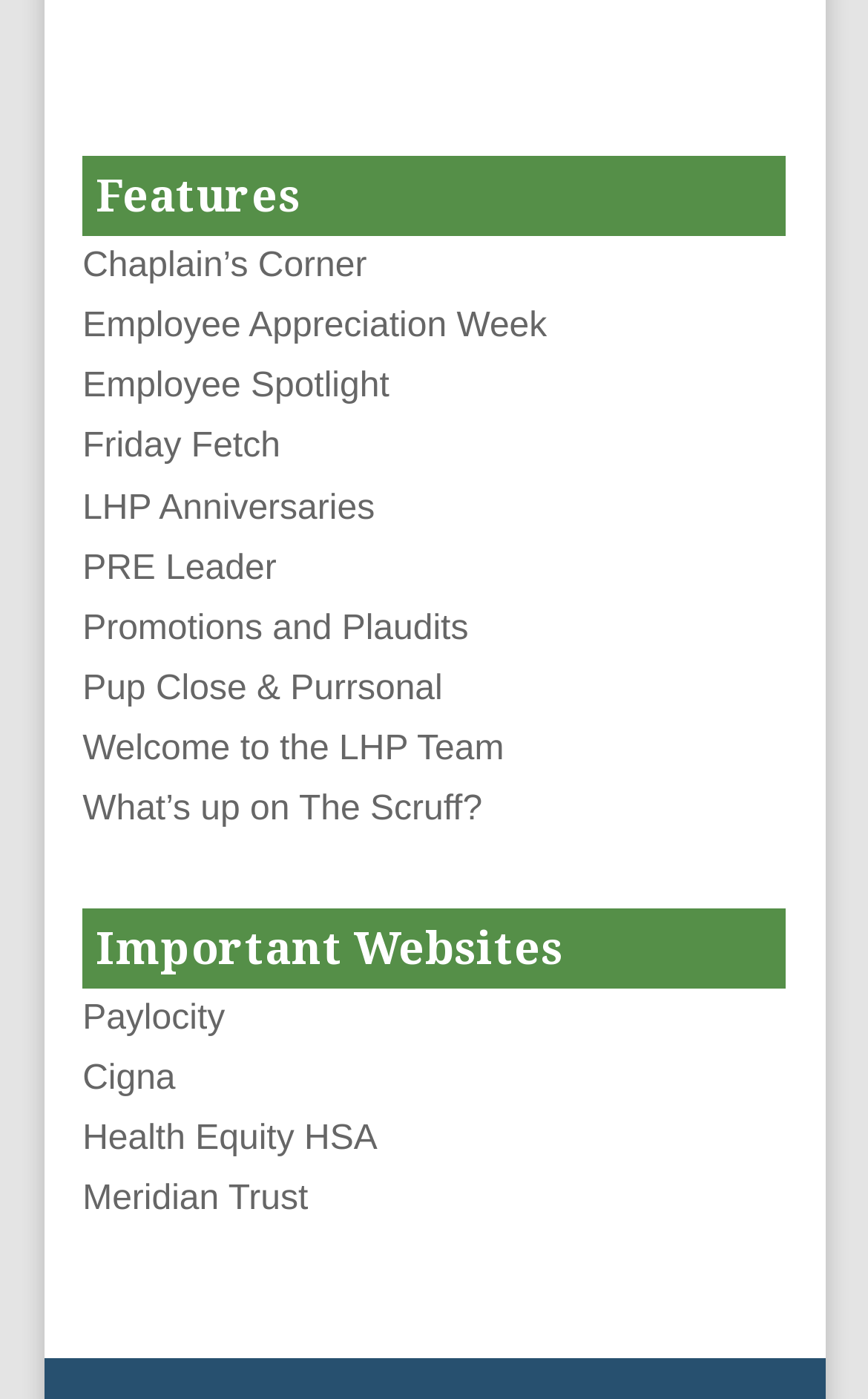What is the first feature listed? Using the information from the screenshot, answer with a single word or phrase.

Chaplain’s Corner